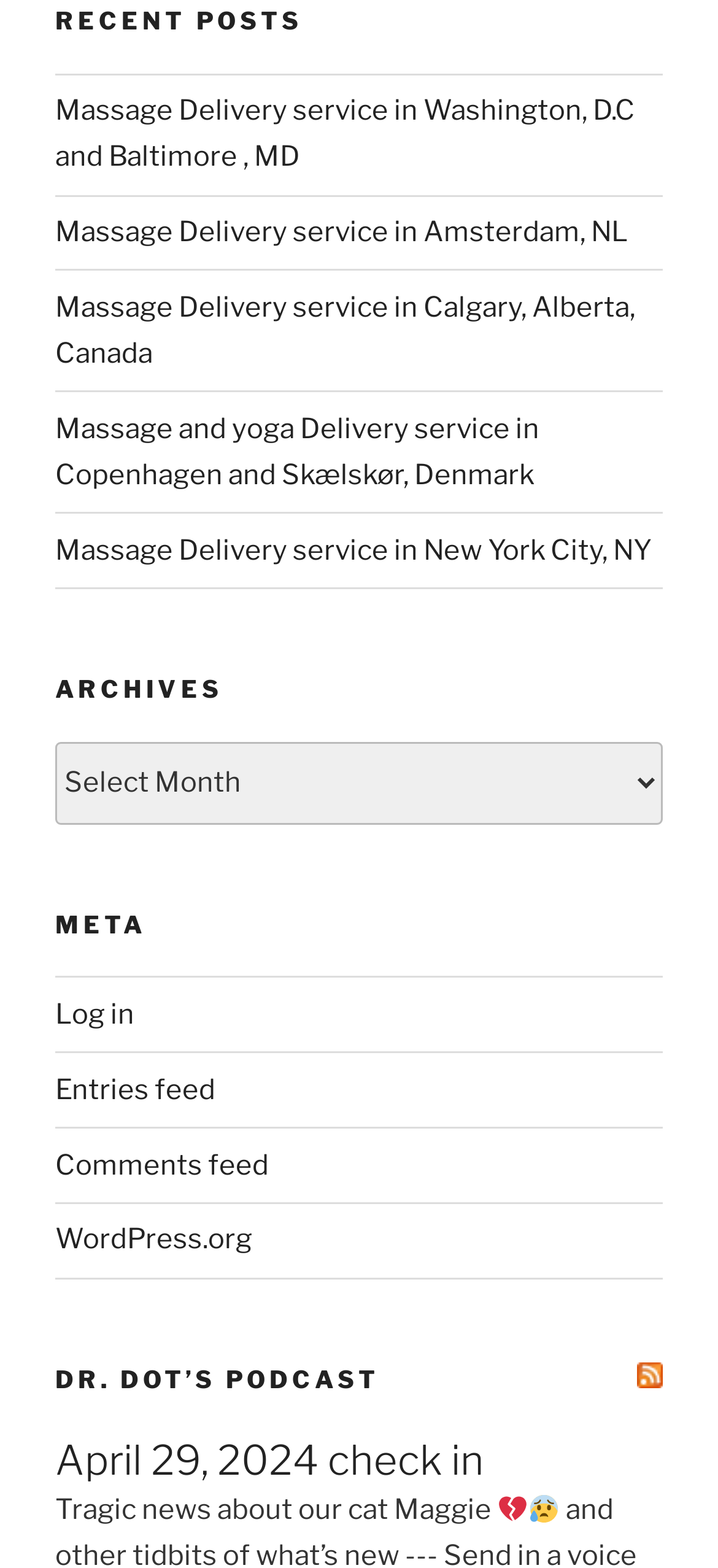Determine the bounding box of the UI component based on this description: "alt="different kinds of disc jockeys"". The bounding box coordinates should be four float values between 0 and 1, i.e., [left, top, right, bottom].

None